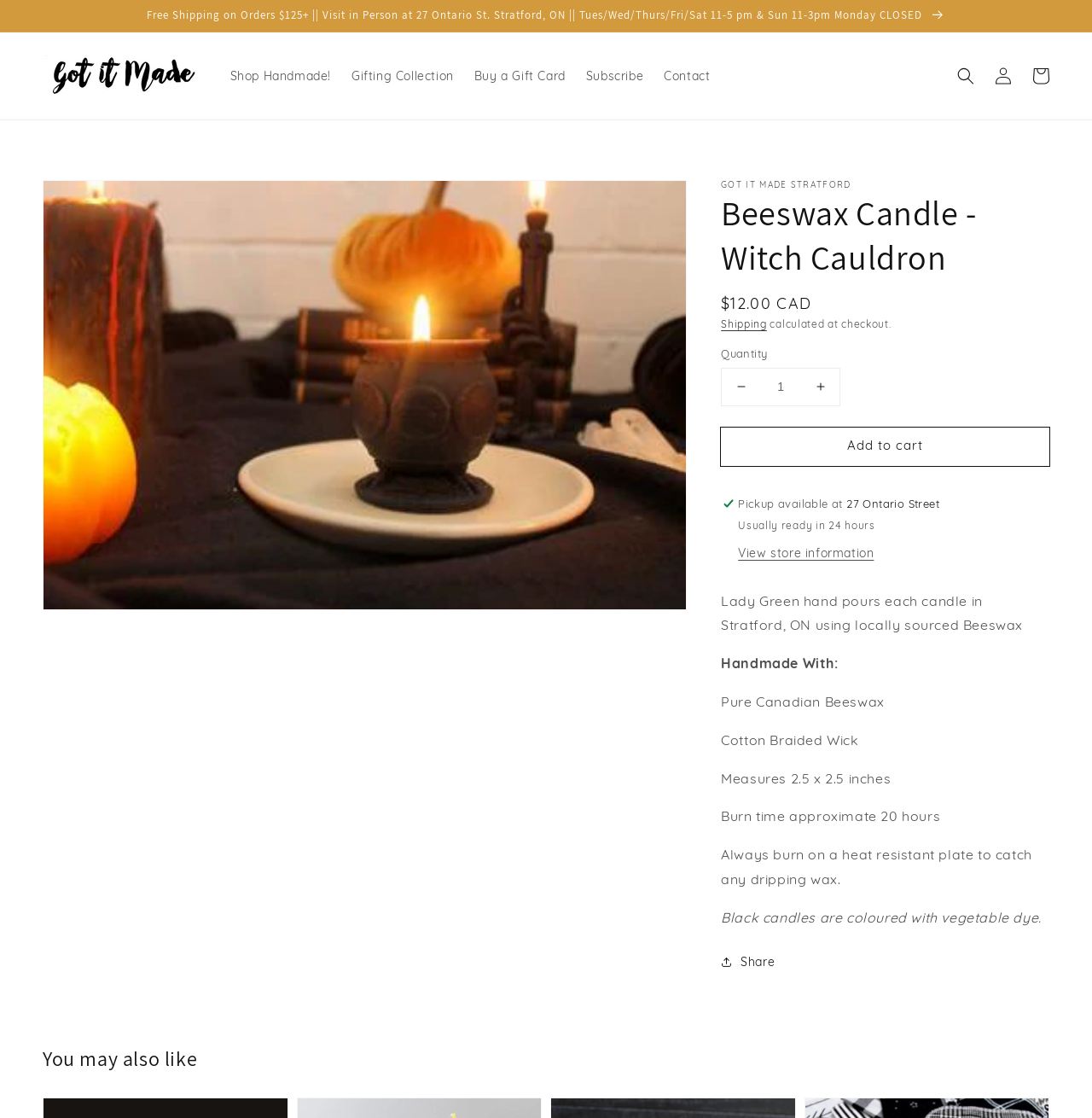Identify the bounding box of the UI element that matches this description: "Company Story".

None